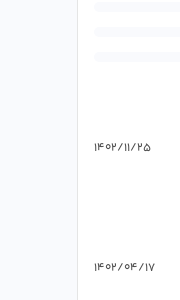Explain the content of the image in detail.

The image features a detailed design layout showcasing user feedback for a mobile game titled "Dragon Robot 2." It specifically highlights two user reviews, each accompanied by a date of posting. The first review, dated "۱۴۰۲/۱۱/۲۵," expresses a positive sentiment about the game, while the second, dated "۱۴۰۲/۰۴/۱۷," offers a mixed opinion, cautioning potential players against installation. The textual elements are presented in a clean, modern font, emphasizing the interaction between players and the gaming experience, providing insight into user satisfaction and feedback trends related to "Dragon Robot 2."